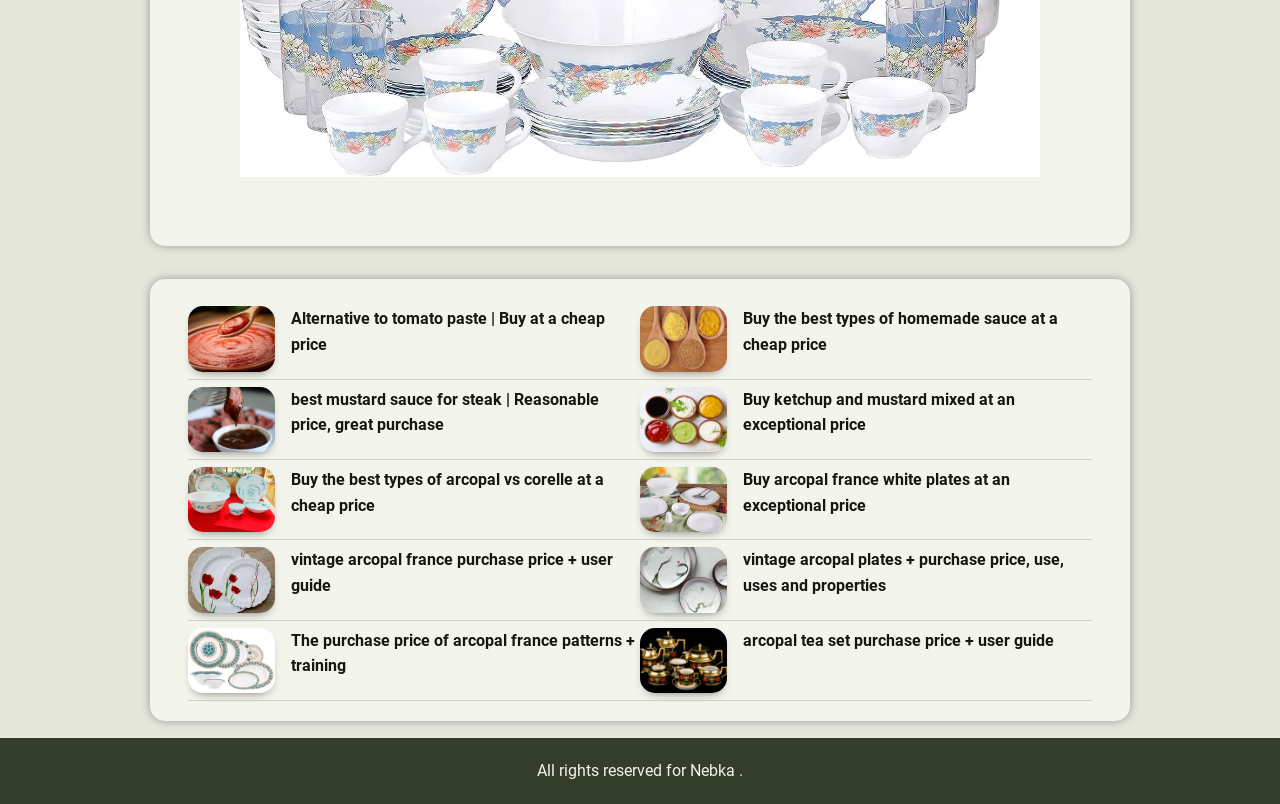What is the price information provided for the products?
Look at the image and respond with a one-word or short-phrase answer.

Cheap price, reasonable price, exceptional price